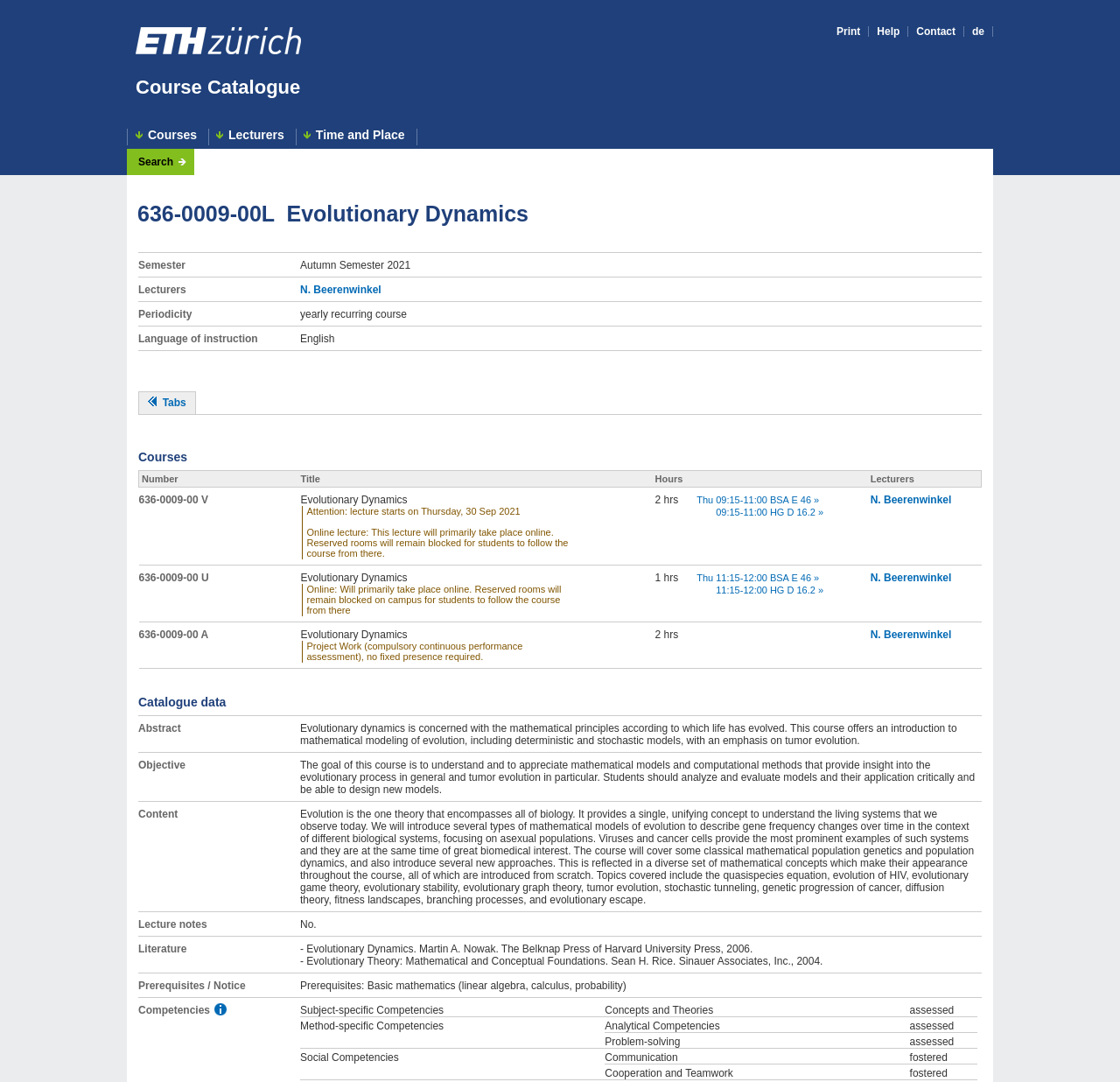What is the time and place of the lecture?
Analyze the screenshot and provide a detailed answer to the question.

I found the answer by looking at the table row with the column headers 'Number', 'Title', 'Hours', and 'Lecturers'. In the row with the course title 'Evolutionary Dynamics', the time and place of the lecture is specified as 'Thu 09:15-11:00 BSA E 46'.